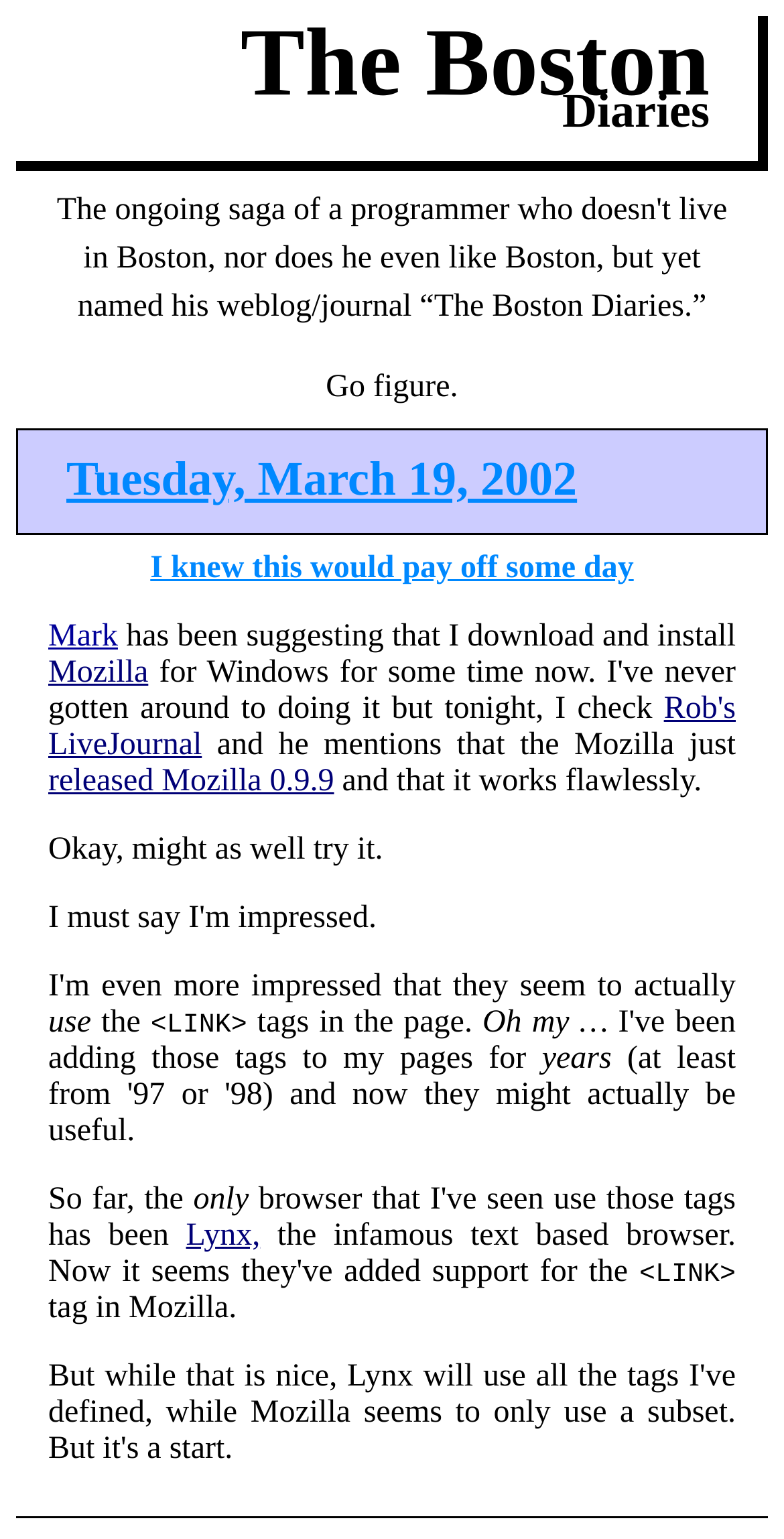Answer the question with a single word or phrase: 
What is the browser mentioned in the webpage?

Mozilla